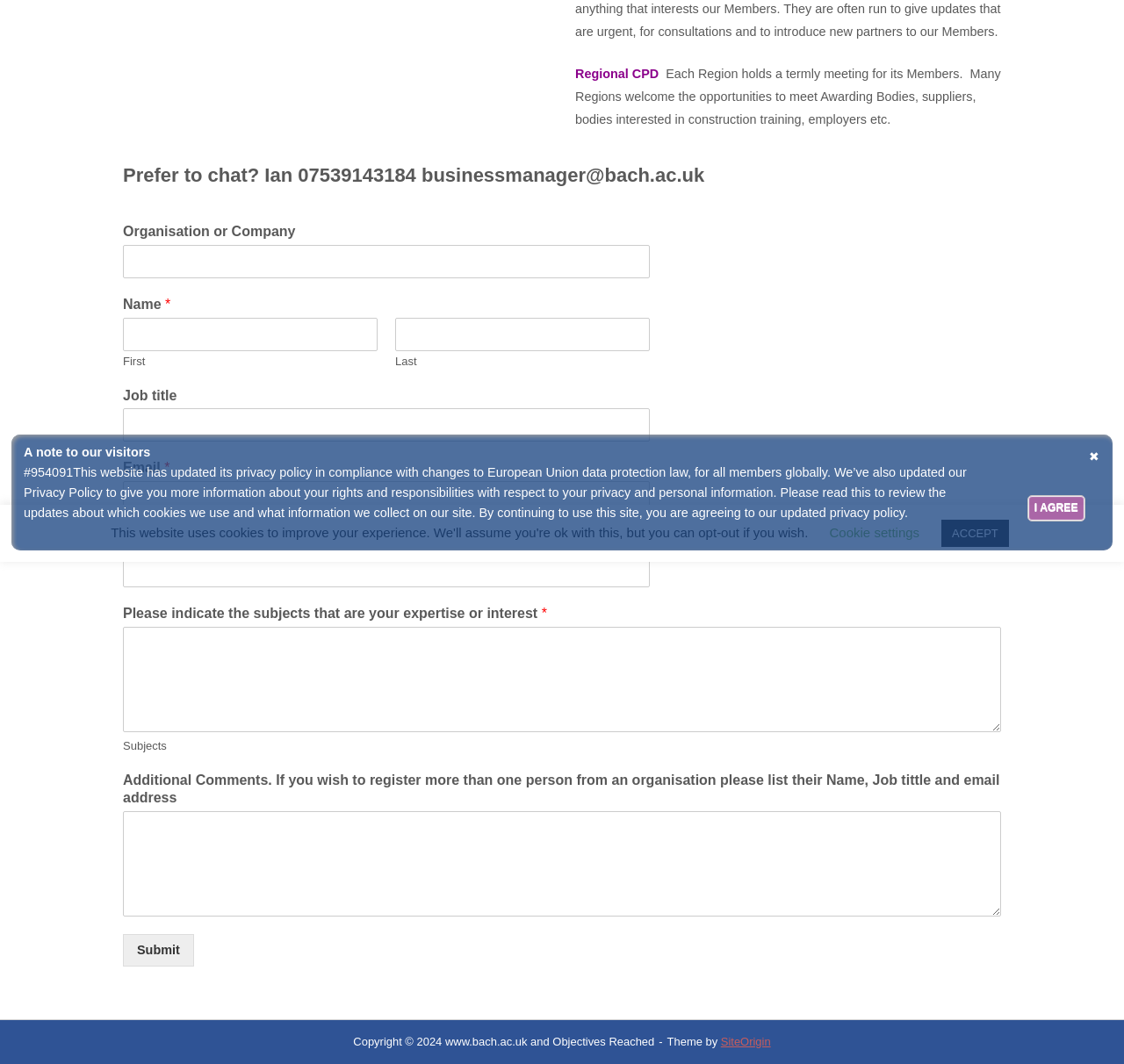Predict the bounding box of the UI element that fits this description: "Submit".

[0.109, 0.878, 0.172, 0.908]